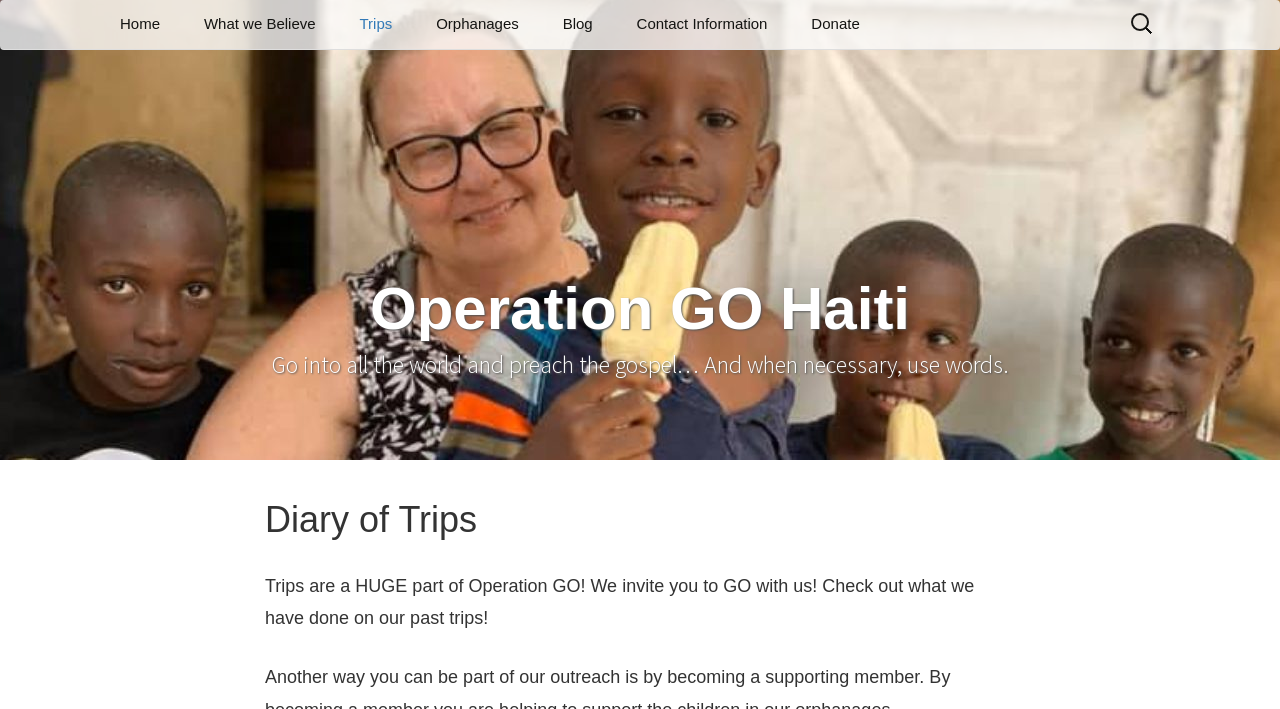Determine the bounding box for the UI element that matches this description: "What we Believe".

[0.144, 0.001, 0.262, 0.065]